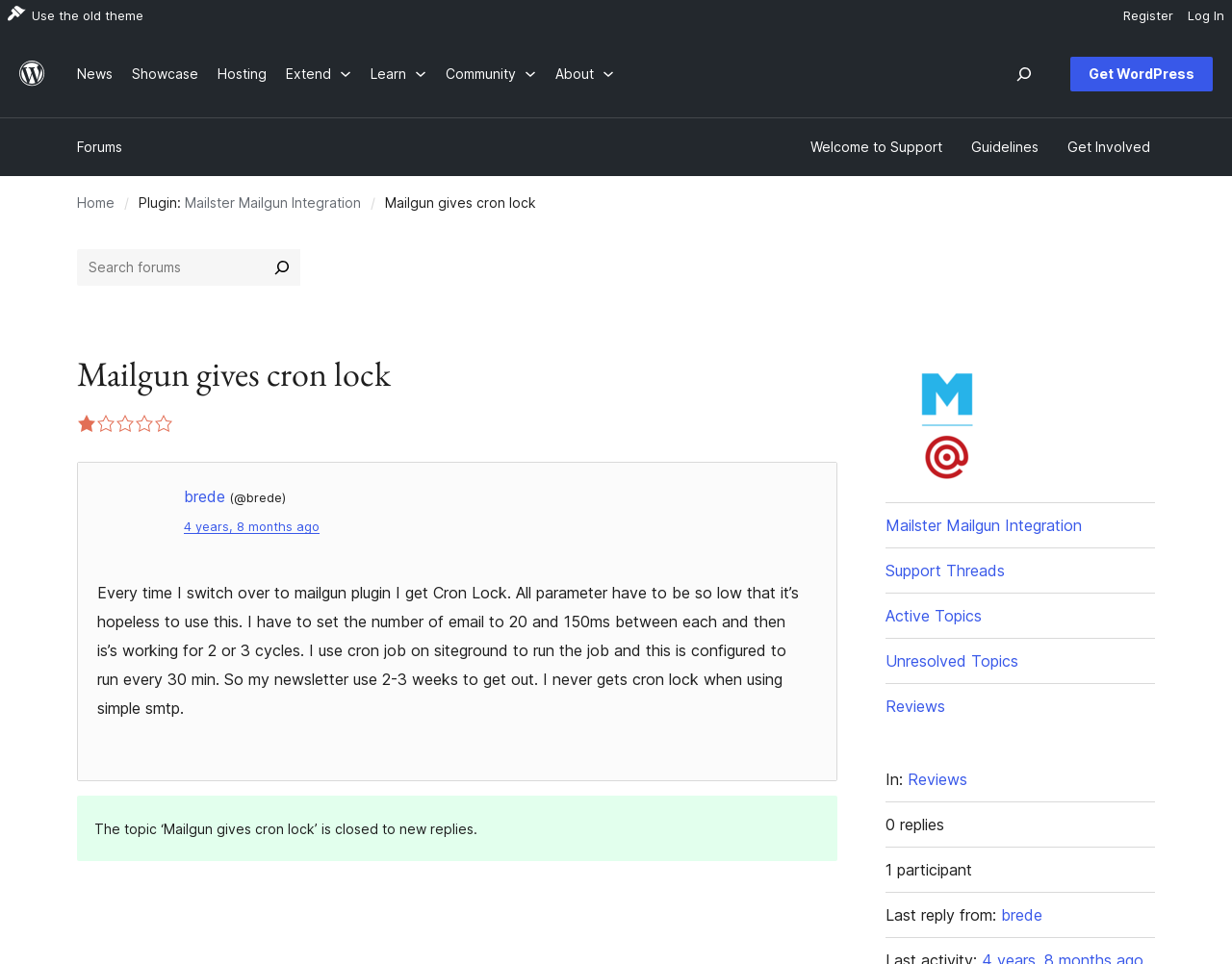Determine the bounding box coordinates of the clickable element to complete this instruction: "Log in". Provide the coordinates in the format of four float numbers between 0 and 1, [left, top, right, bottom].

[0.959, 0.0, 1.0, 0.032]